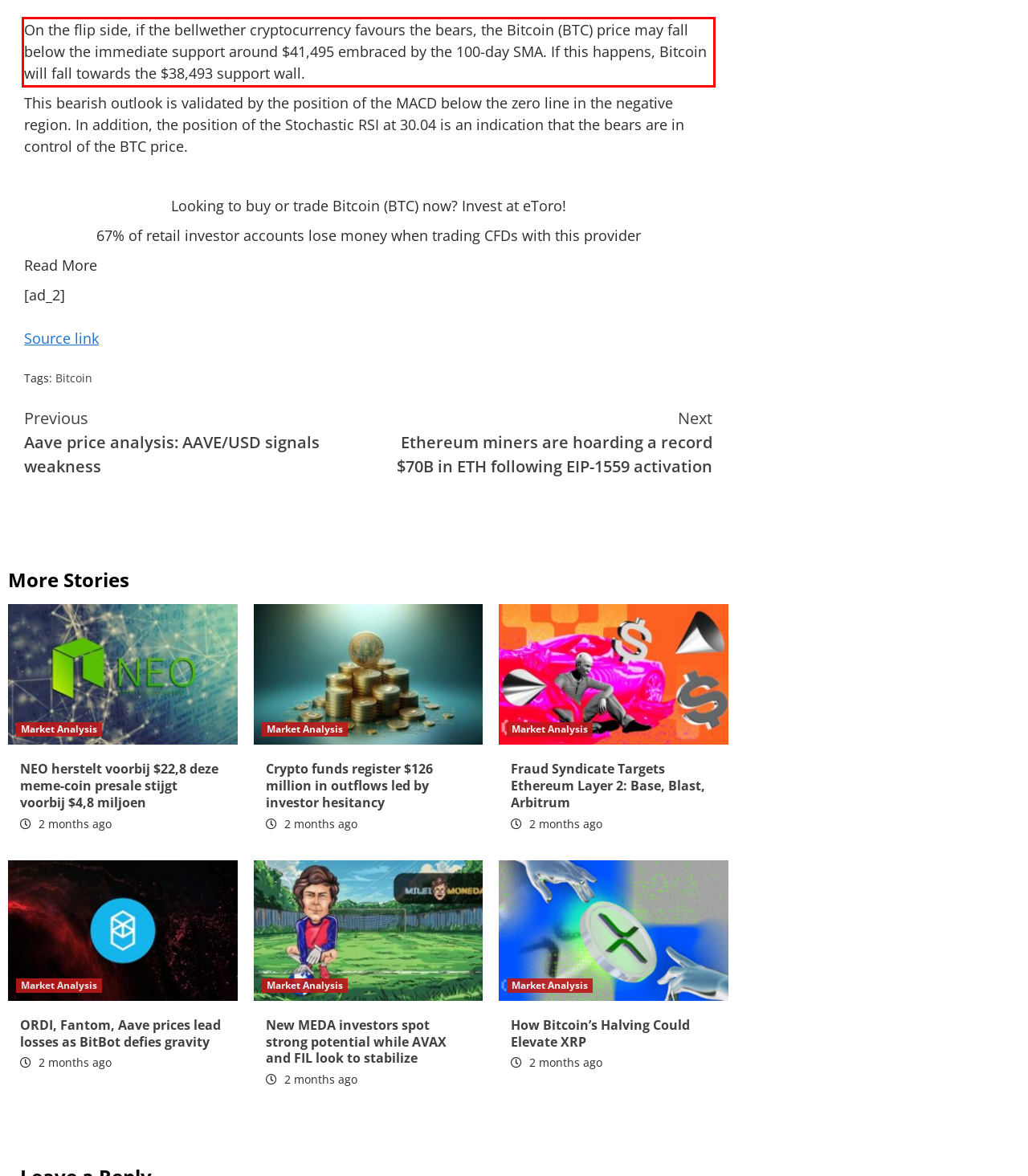Examine the webpage screenshot and use OCR to recognize and output the text within the red bounding box.

On the flip side, if the bellwether cryptocurrency favours the bears, the Bitcoin (BTC) price may fall below the immediate support around $41,495 embraced by the 100-day SMA. If this happens, Bitcoin will fall towards the $38,493 support wall.